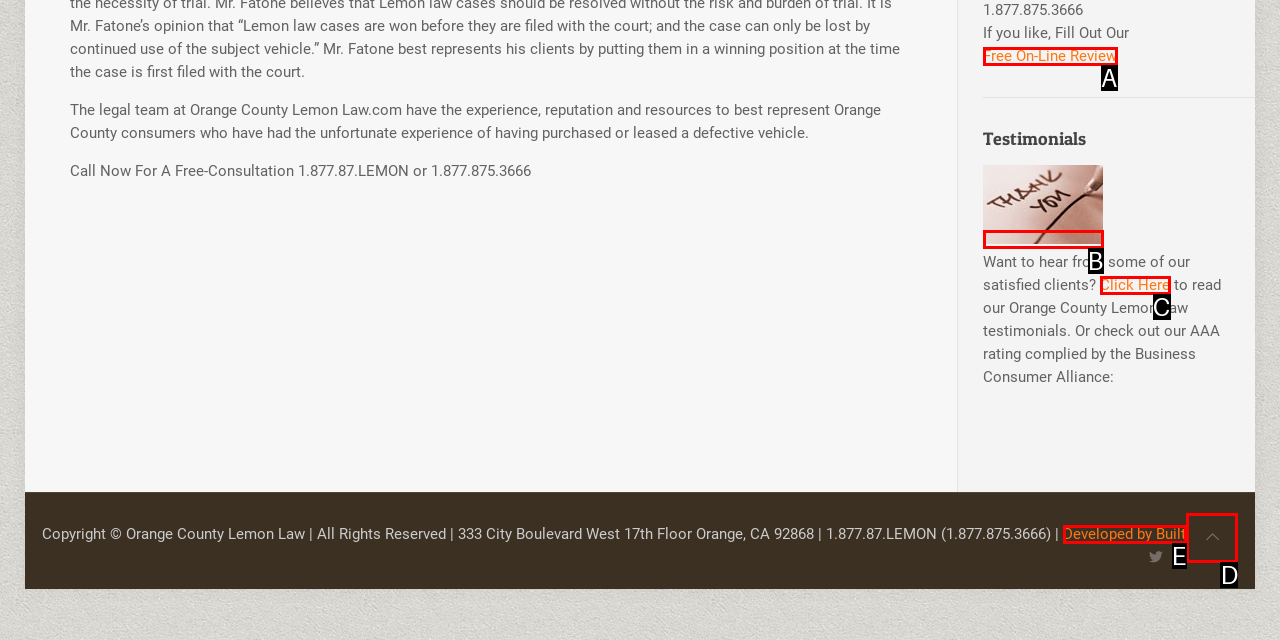Choose the HTML element that best fits the description: Click Here. Answer with the option's letter directly.

C